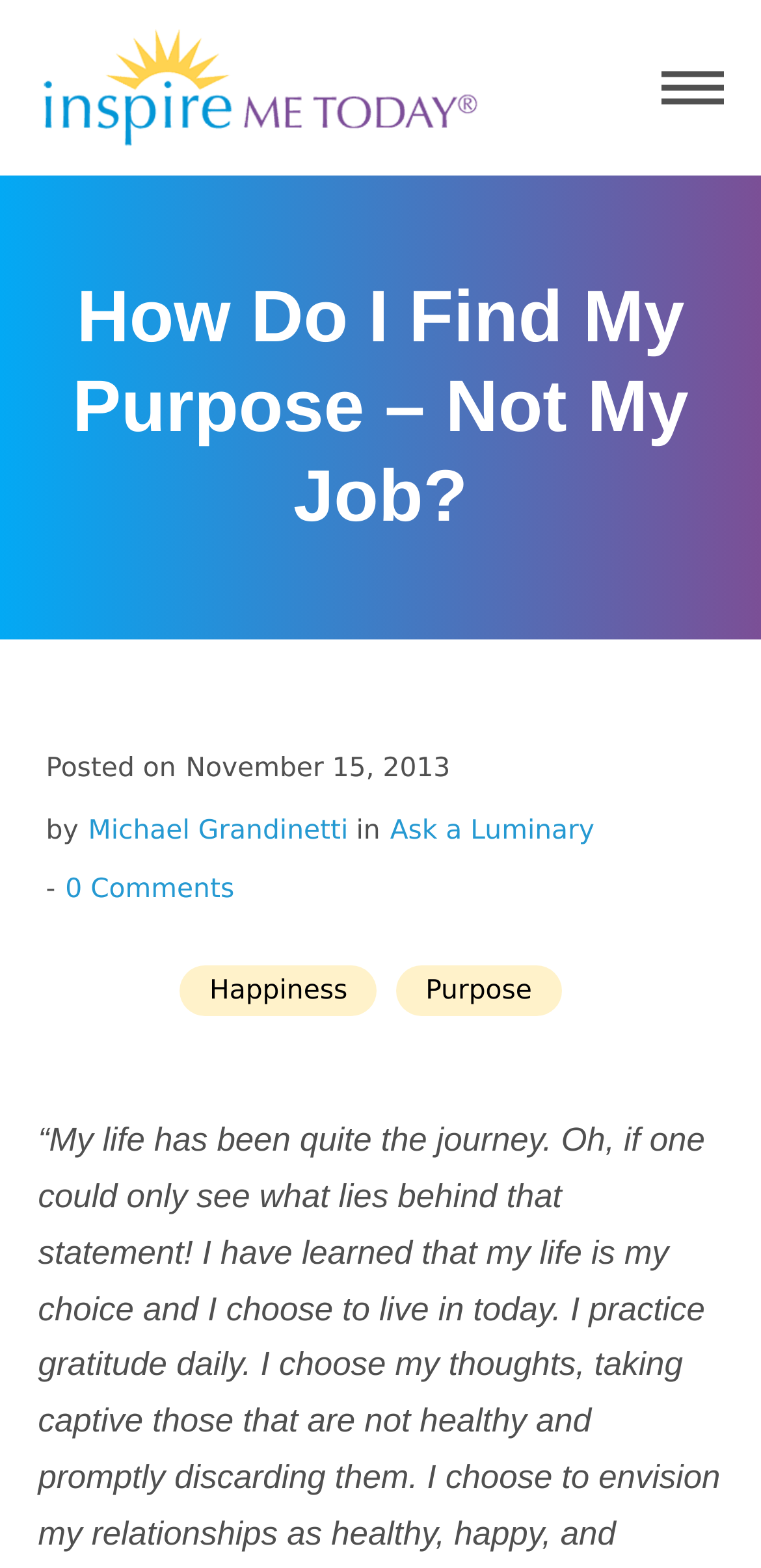Provide a brief response to the question below using a single word or phrase: 
How many comments does the article have?

0